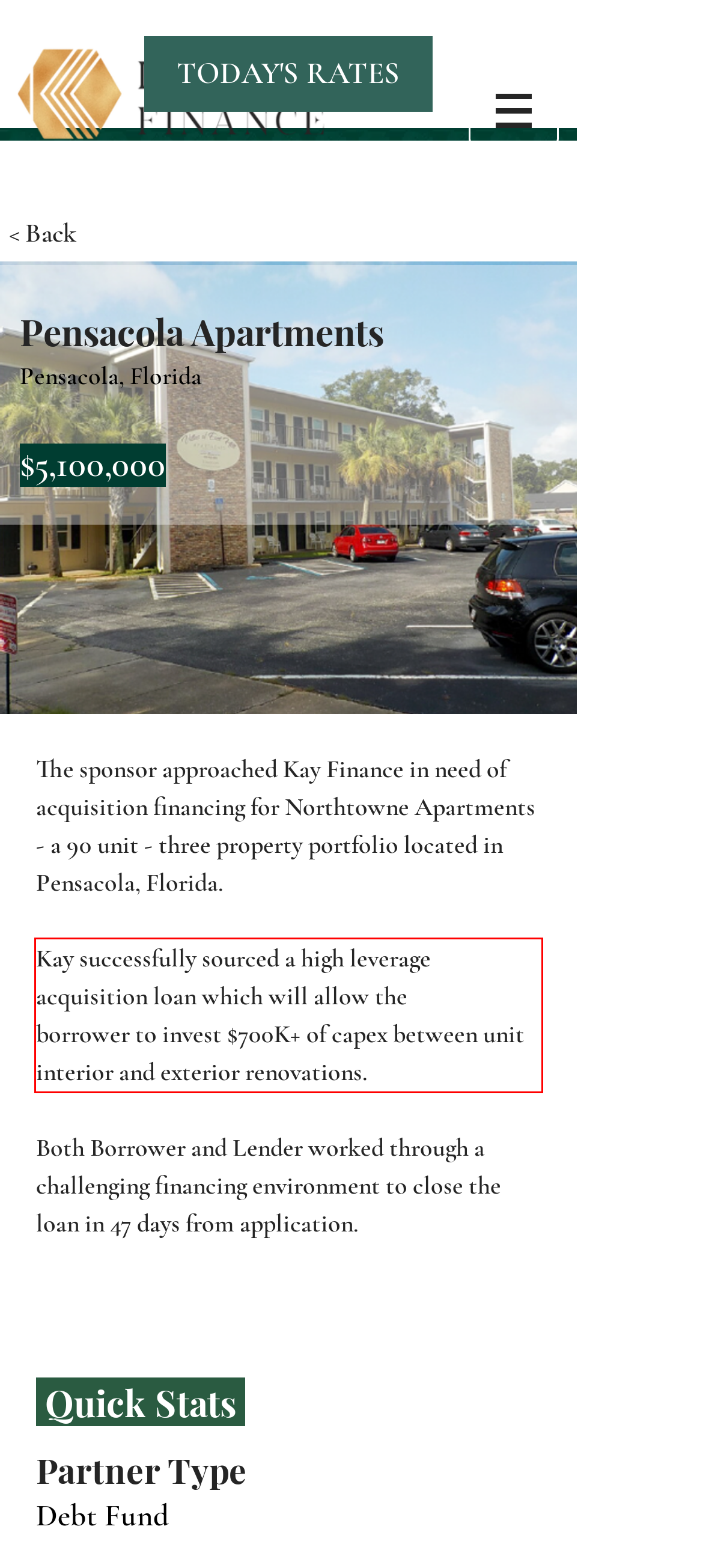Review the webpage screenshot provided, and perform OCR to extract the text from the red bounding box.

Kay successfully sourced a high leverage acquisition loan which will allow the borrower to invest $700K+ of capex between unit interior and exterior renovations.